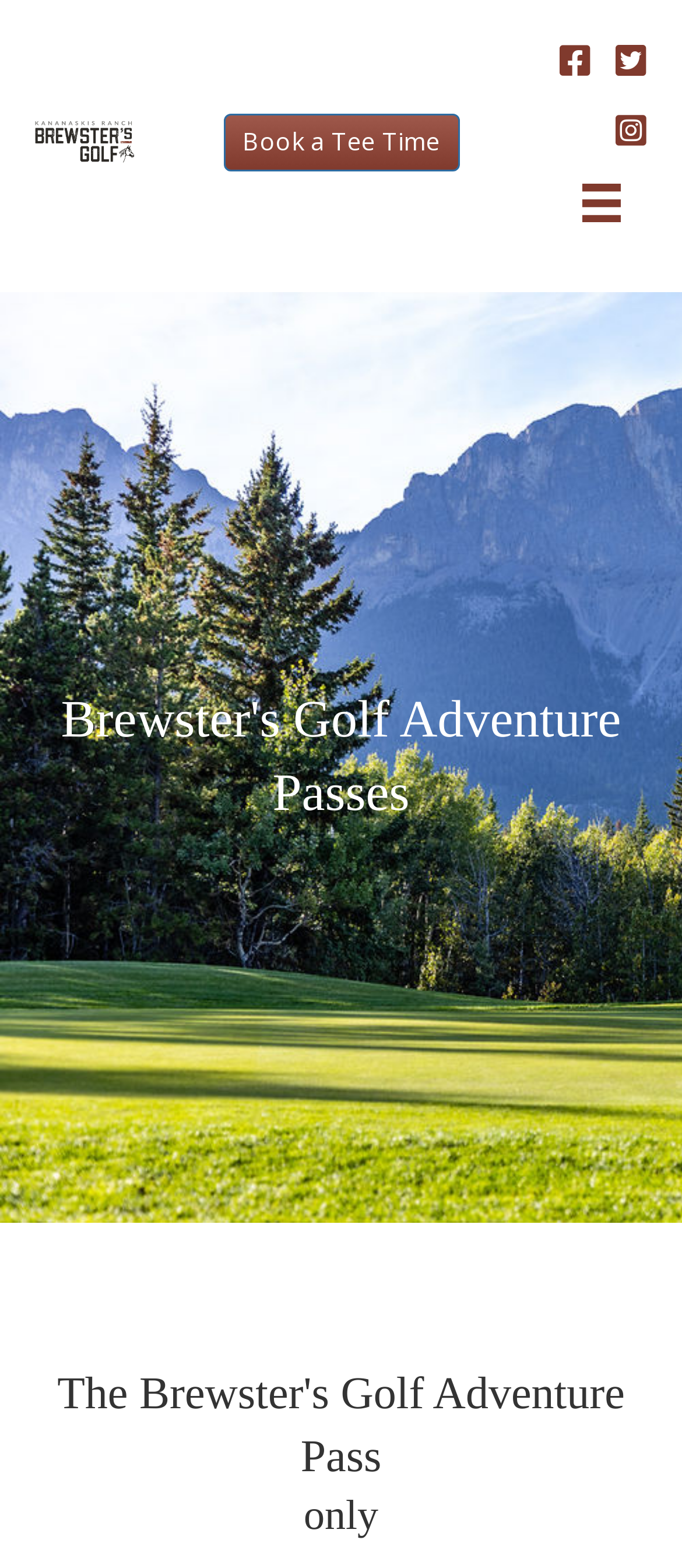Provide a one-word or short-phrase response to the question:
What is the unique feature of the Brewster's Golf Adventure Pass?

It is only